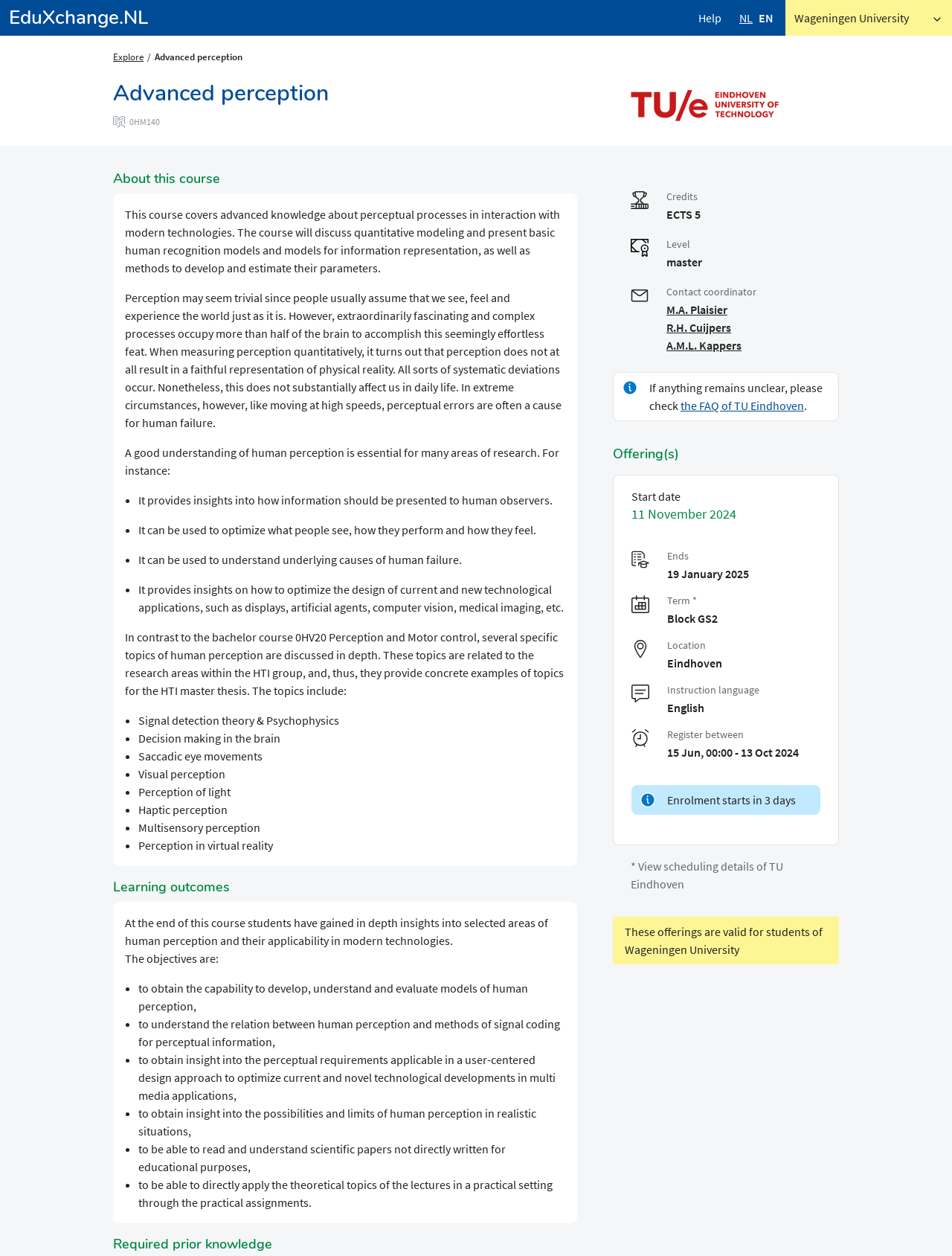Locate the bounding box coordinates of the area to click to fulfill this instruction: "Click the 'M.A. Plaisier' link". The bounding box should be presented as four float numbers between 0 and 1, in the order [left, top, right, bottom].

[0.7, 0.241, 0.764, 0.252]